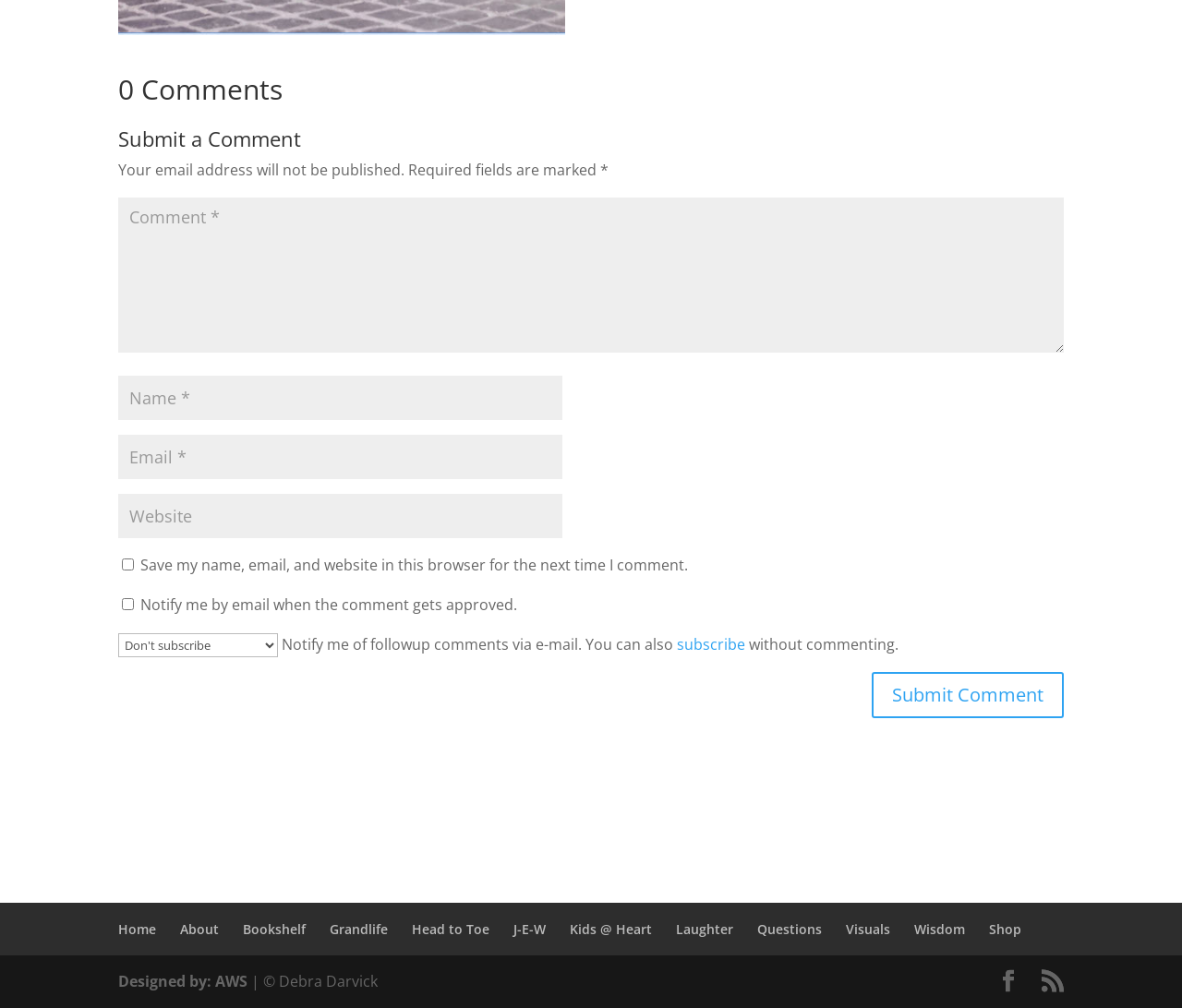Find the bounding box coordinates for the UI element whose description is: "Submit Comment". The coordinates should be four float numbers between 0 and 1, in the format [left, top, right, bottom].

[0.738, 0.667, 0.9, 0.713]